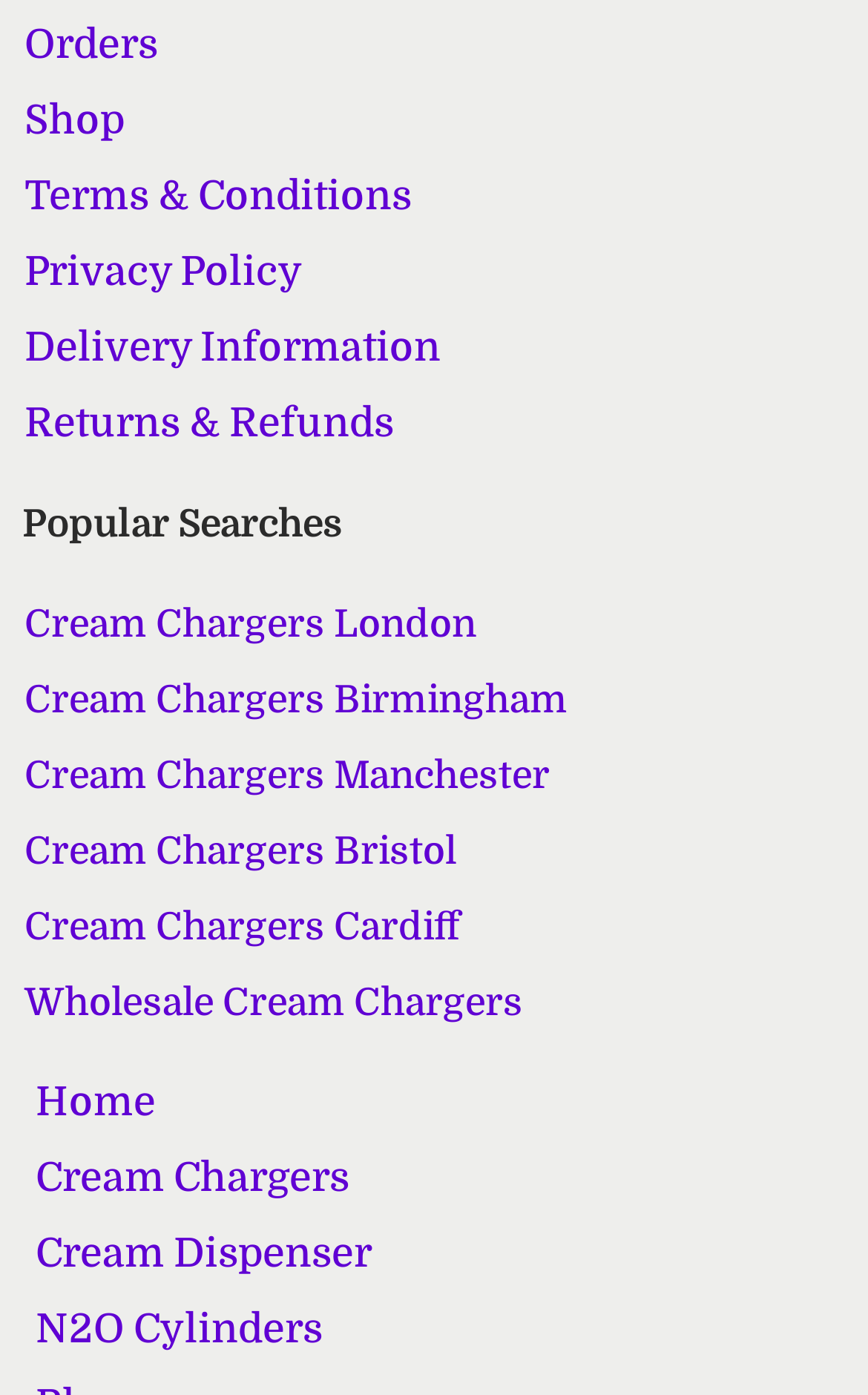What is the topic of the popular searches section?
Please describe in detail the information shown in the image to answer the question.

The 'Popular Searches' section is listed below the top navigation bar, and it contains several links related to 'Cream Chargers', including specific locations like 'London', 'Birmingham', and 'Manchester', as well as a link to 'Wholesale Cream Chargers'. This suggests that the website is related to cream chargers and their sales.